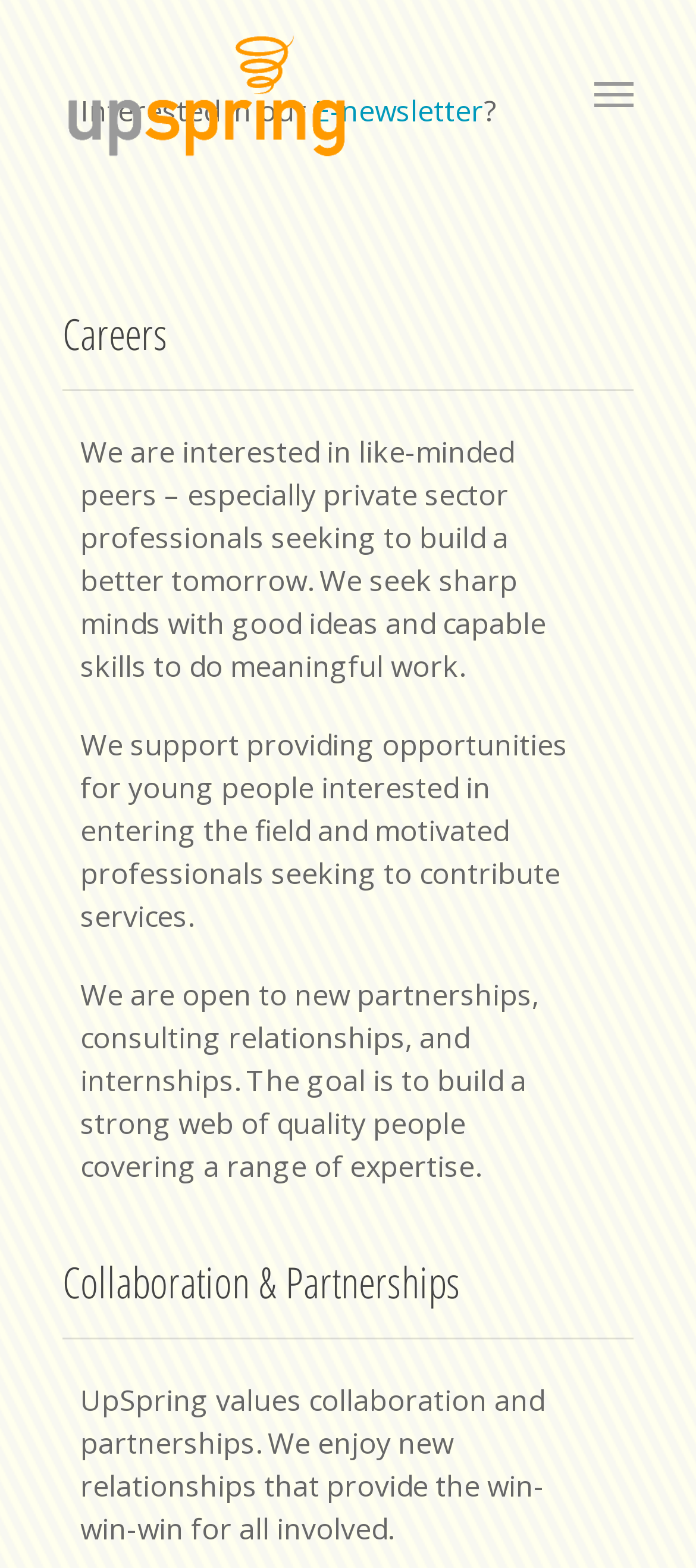What is the value of UpSpring?
Using the visual information, answer the question in a single word or phrase.

Collaboration and partnerships